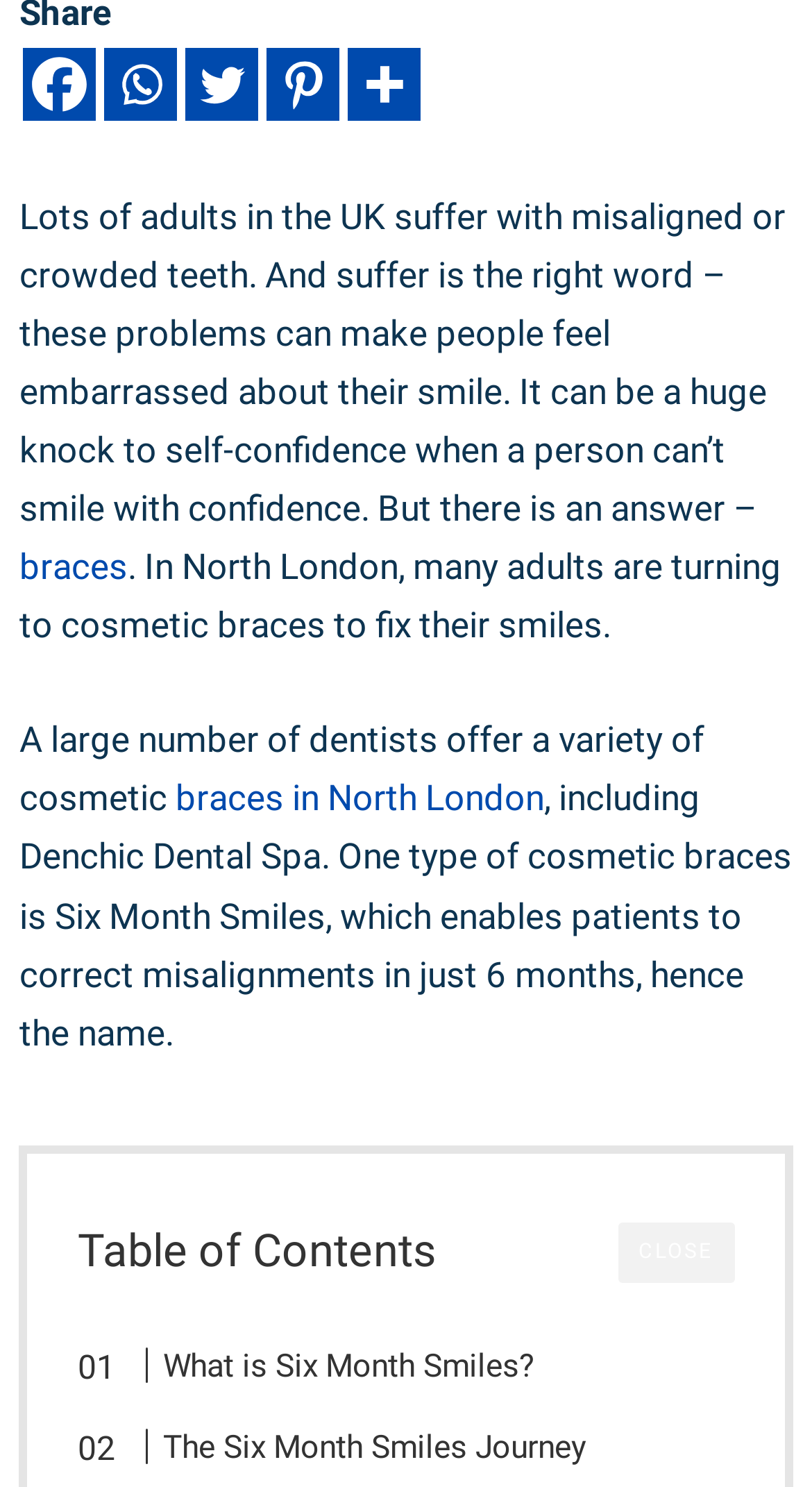What is the purpose of the 'Table of Contents' section?
Please ensure your answer to the question is detailed and covers all necessary aspects.

The 'Table of Contents' section is likely used to navigate the webpage and access different sections of the content. This can be inferred from its label and position on the webpage, which suggests that it is used to provide an overview of the content and allow users to jump to specific sections.